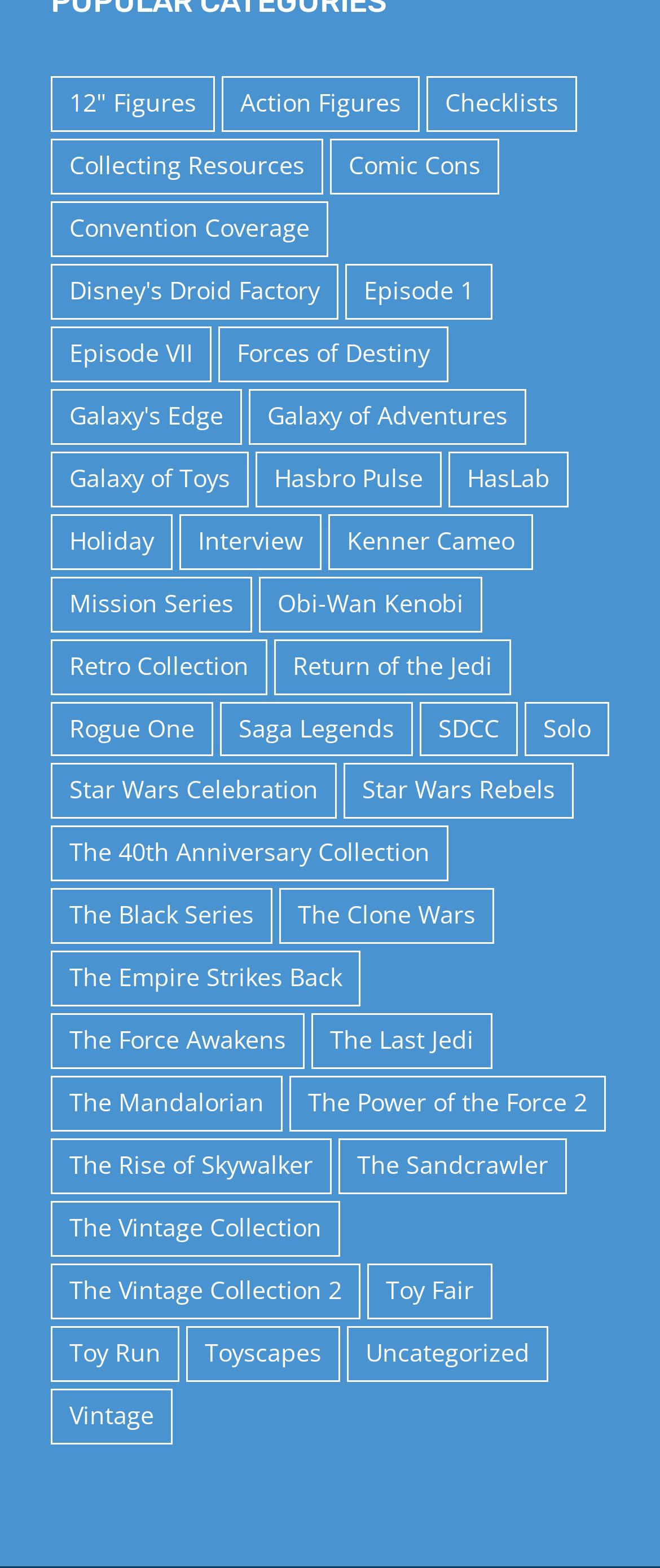How many categories are related to specific Star Wars movies? From the image, respond with a single word or brief phrase.

7